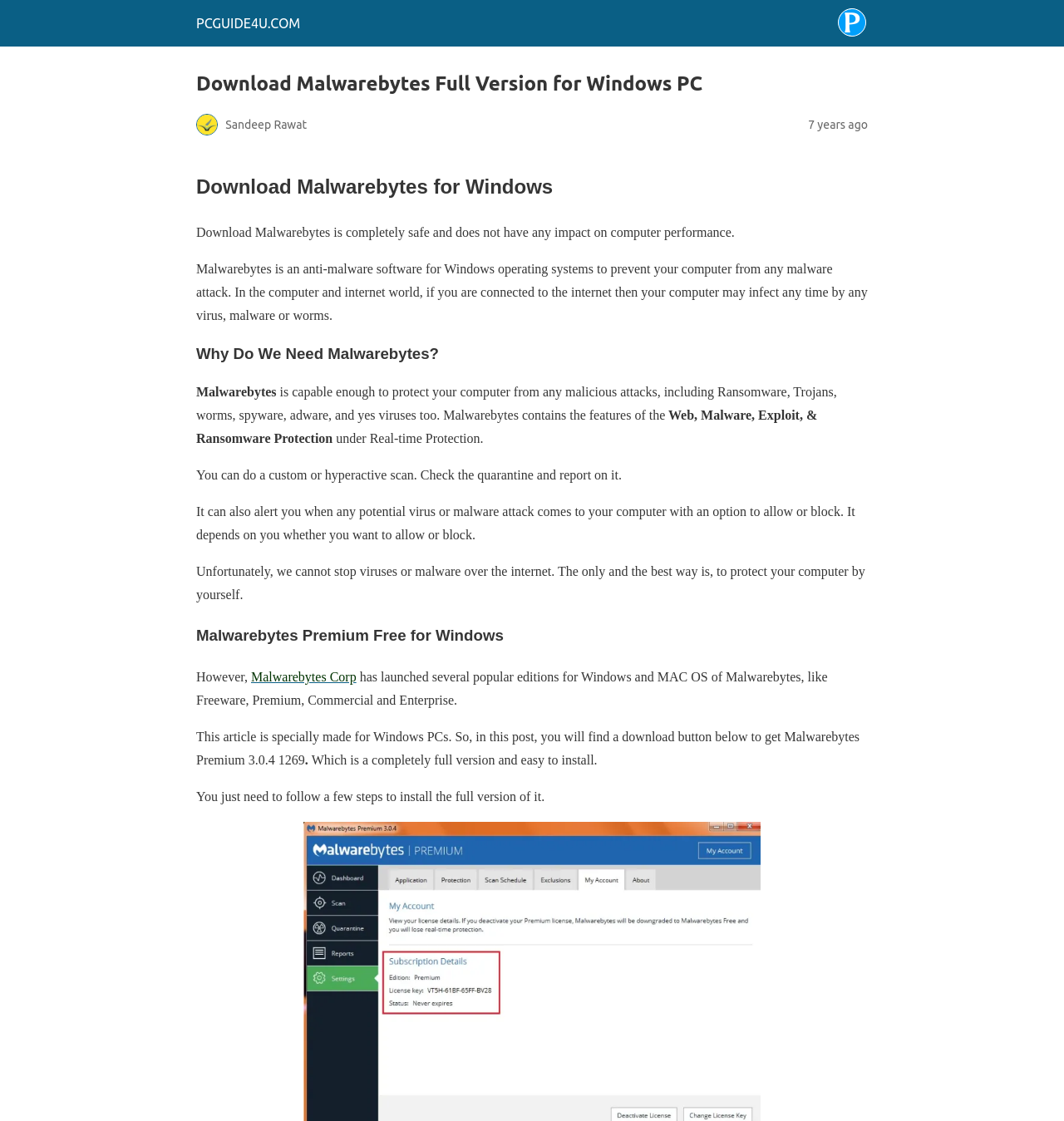Using the provided description: "Malwarebytes Corp", find the bounding box coordinates of the corresponding UI element. The output should be four float numbers between 0 and 1, in the format [left, top, right, bottom].

[0.236, 0.597, 0.335, 0.61]